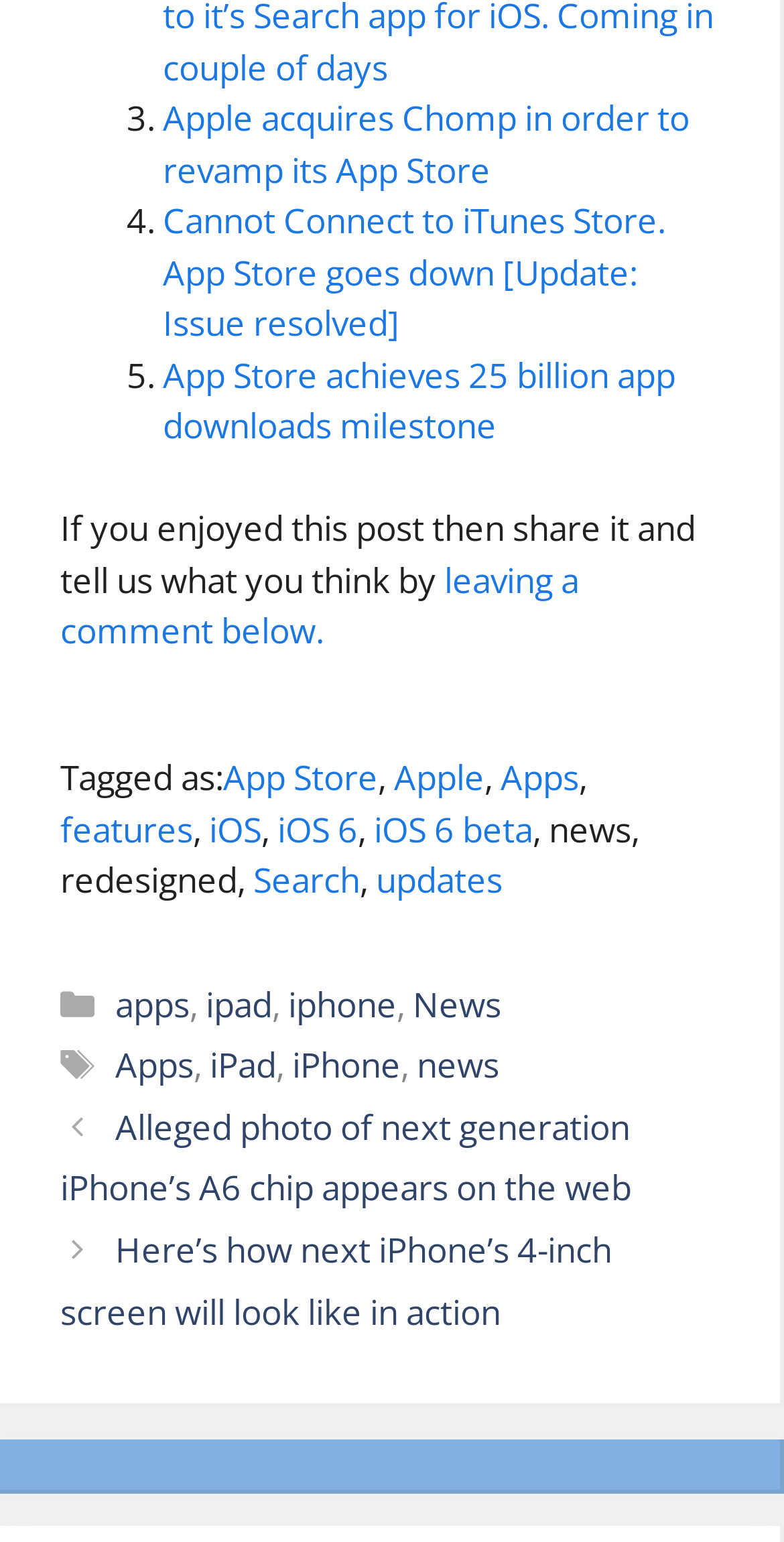How many list markers are there?
Please answer the question with as much detail as possible using the screenshot.

I counted the list markers on the webpage, and there are 5 of them, labeled as '3.', '4.', '5.', and so on.